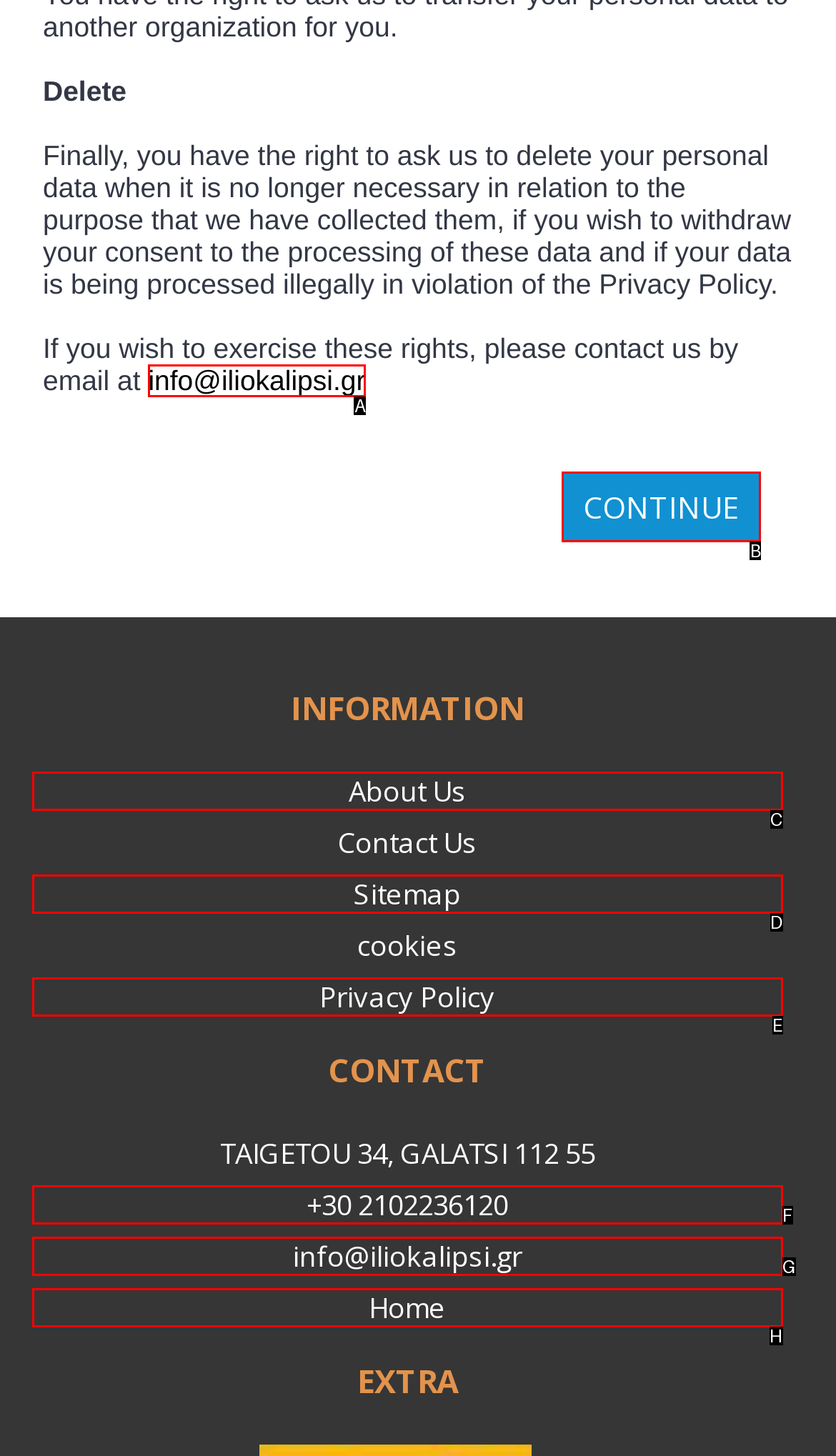Which lettered option should be clicked to perform the following task: click the CONTINUE button
Respond with the letter of the appropriate option.

B